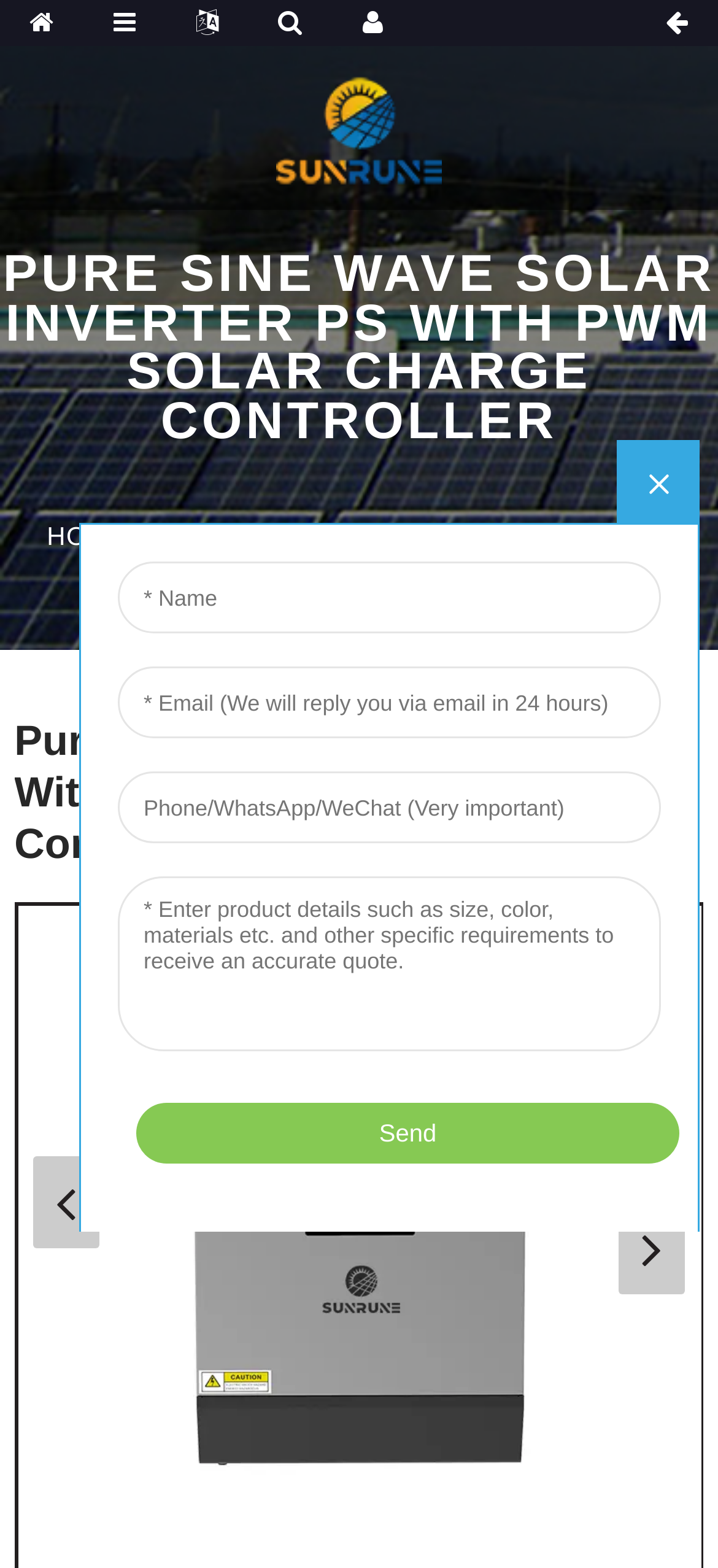What is the product type?
Please respond to the question thoroughly and include all relevant details.

Based on the webpage content, specifically the heading 'PURE SINE WAVE SOLAR INVERTER PS WITH PWM SOLAR CHARGE CONTROLLER', it can be inferred that the product type is a solar inverter.